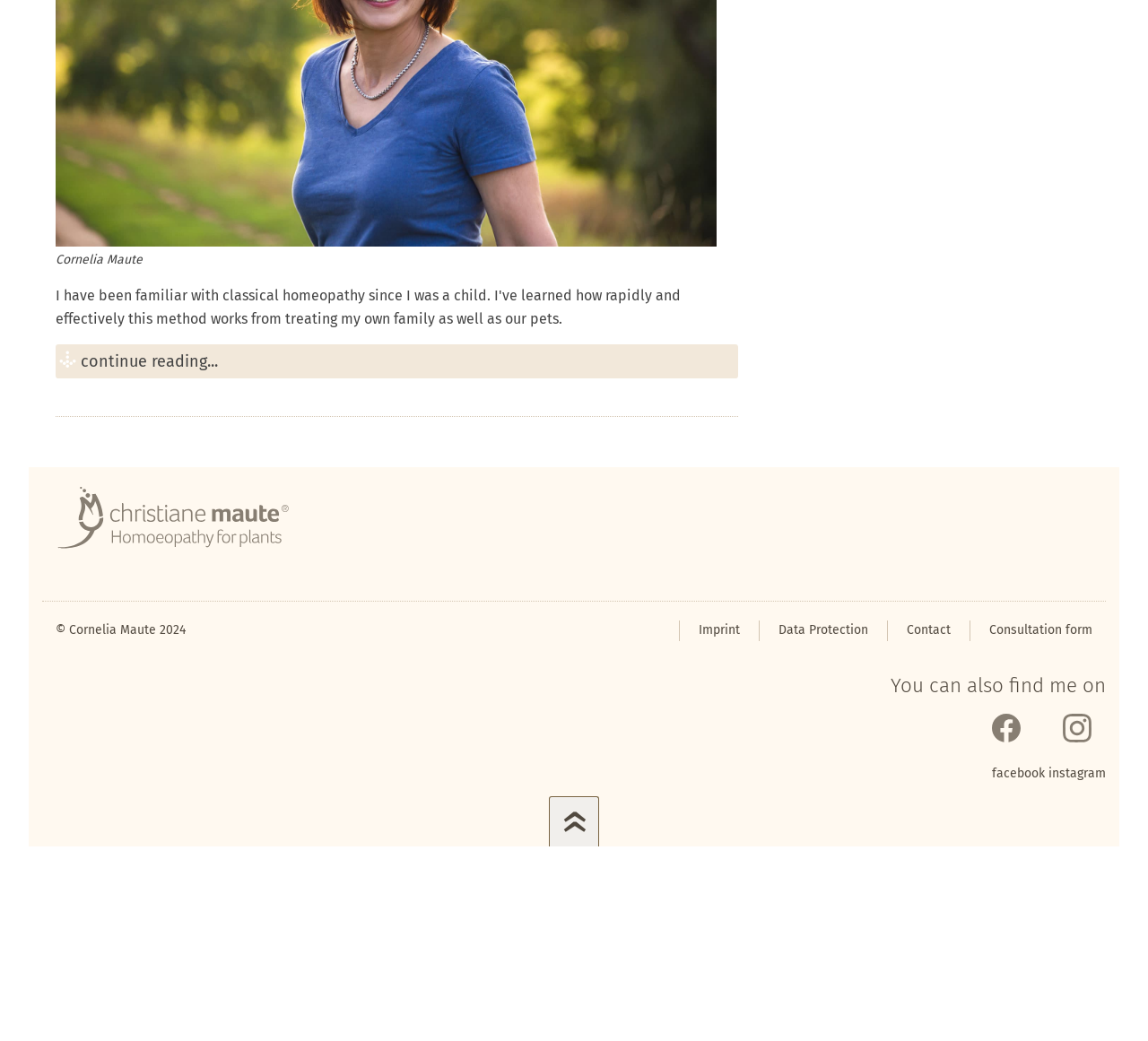Identify the bounding box coordinates of the part that should be clicked to carry out this instruction: "visit Christiane und Cornelia Maute, Pflanzenhomöopathie".

[0.048, 0.467, 0.488, 0.529]